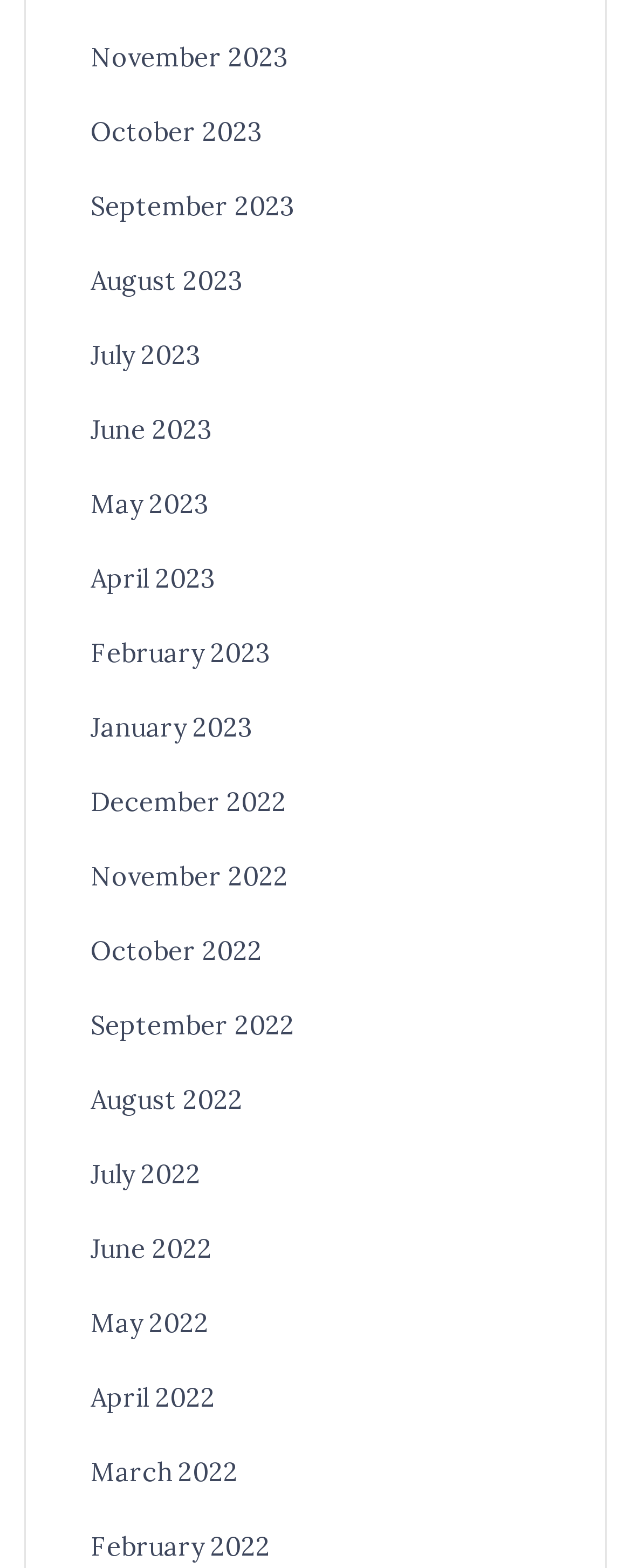Use a single word or phrase to answer the question: What is the most recent month listed?

November 2023